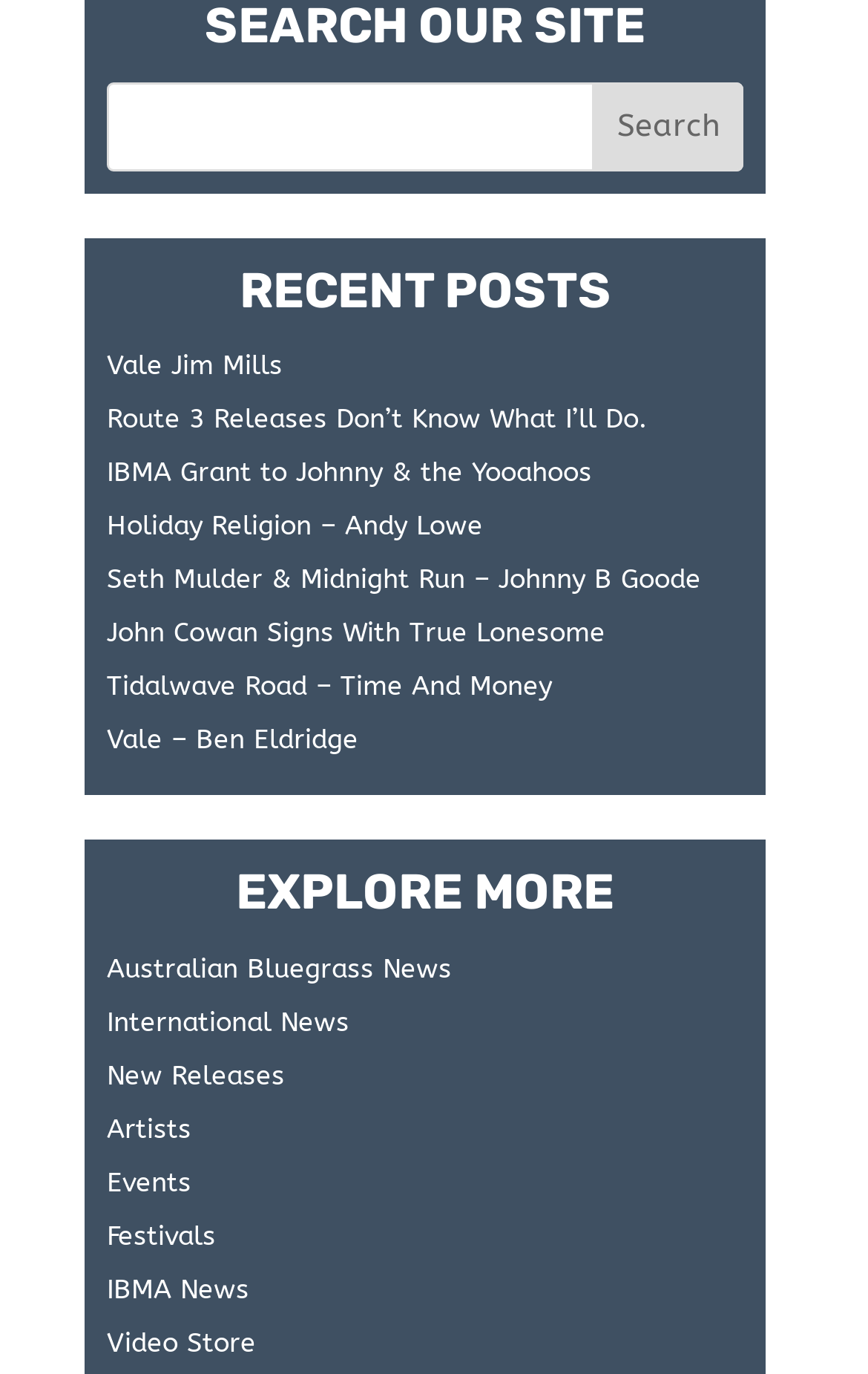Please find the bounding box coordinates of the section that needs to be clicked to achieve this instruction: "check out New Releases".

[0.123, 0.771, 0.328, 0.794]